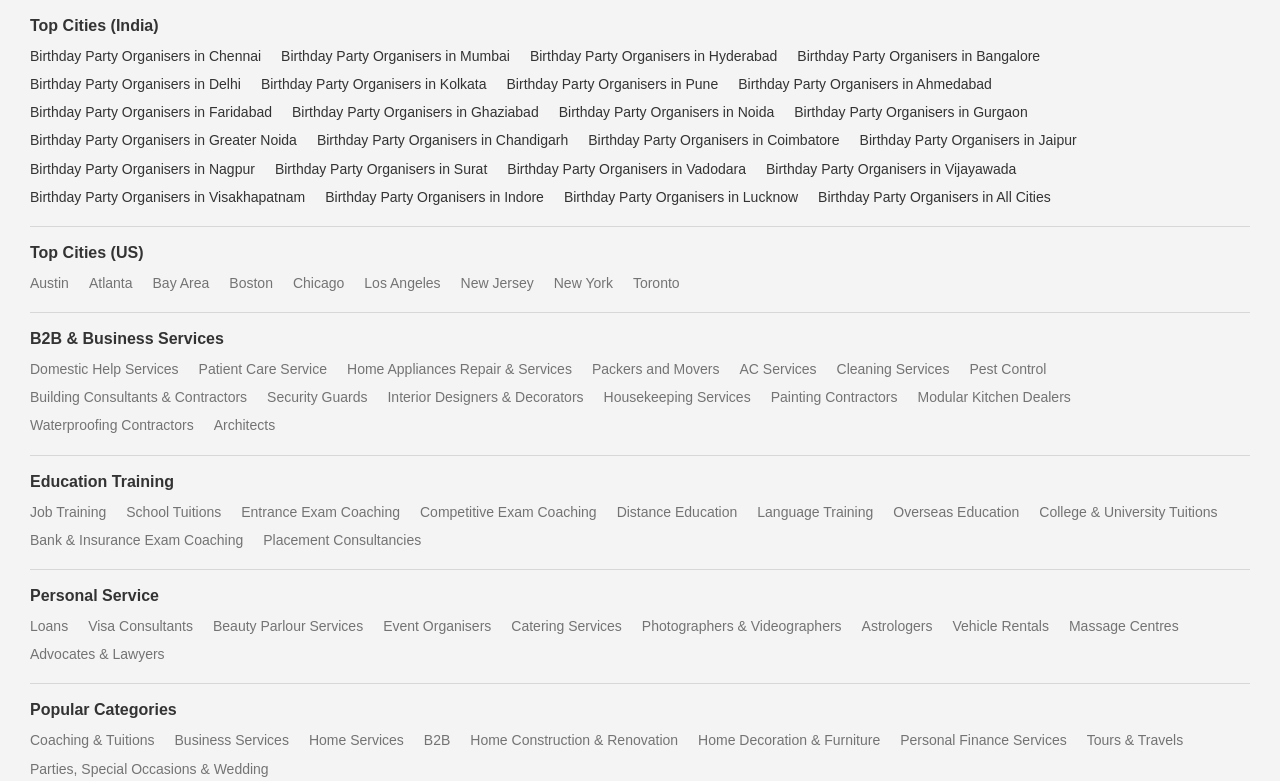Please identify the bounding box coordinates of where to click in order to follow the instruction: "Click Home Construction & Renovation".

[0.367, 0.93, 0.53, 0.966]